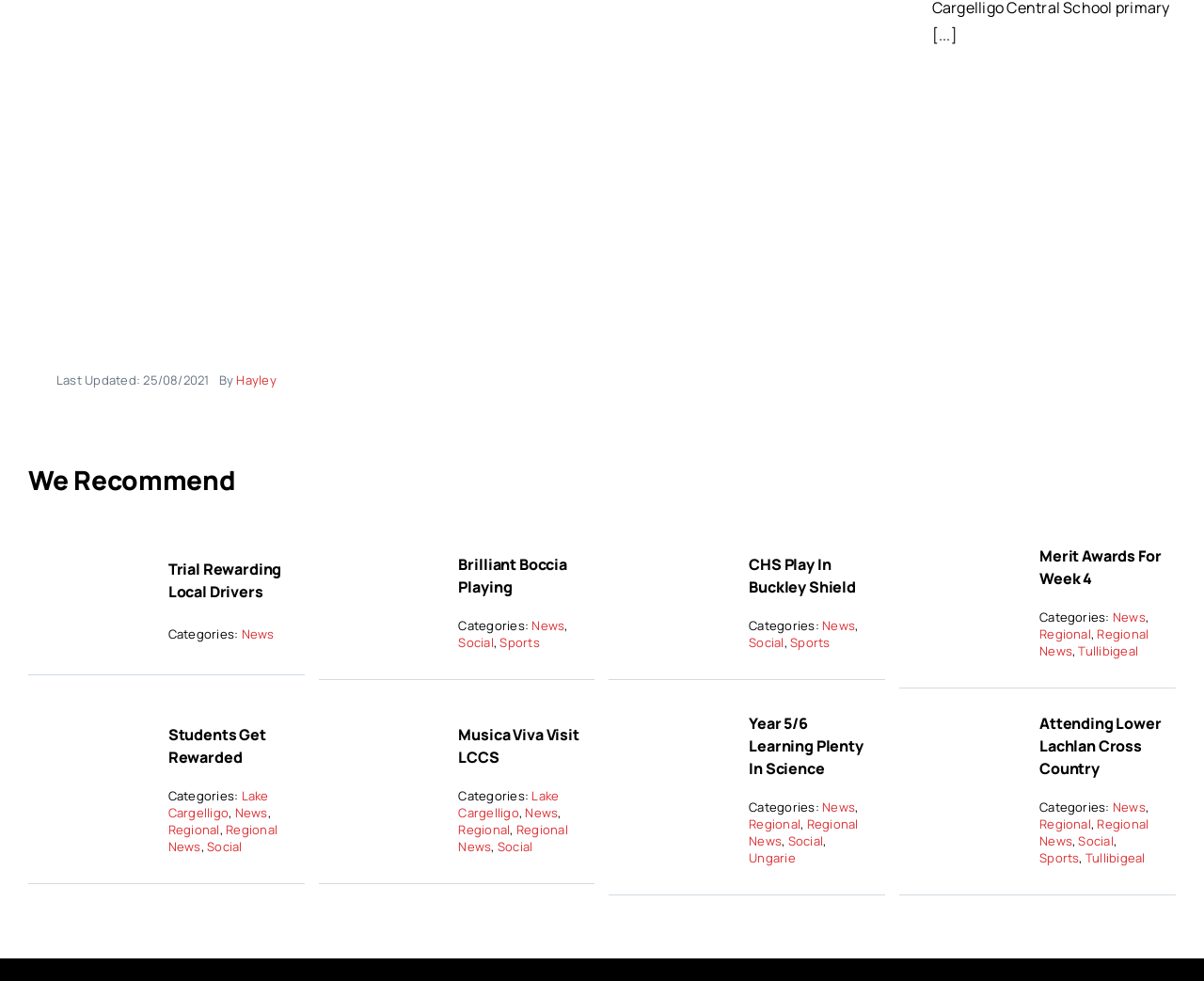Answer the question briefly using a single word or phrase: 
What is the name of the logo displayed at the top of the webpage?

Lachlan Shire Logo